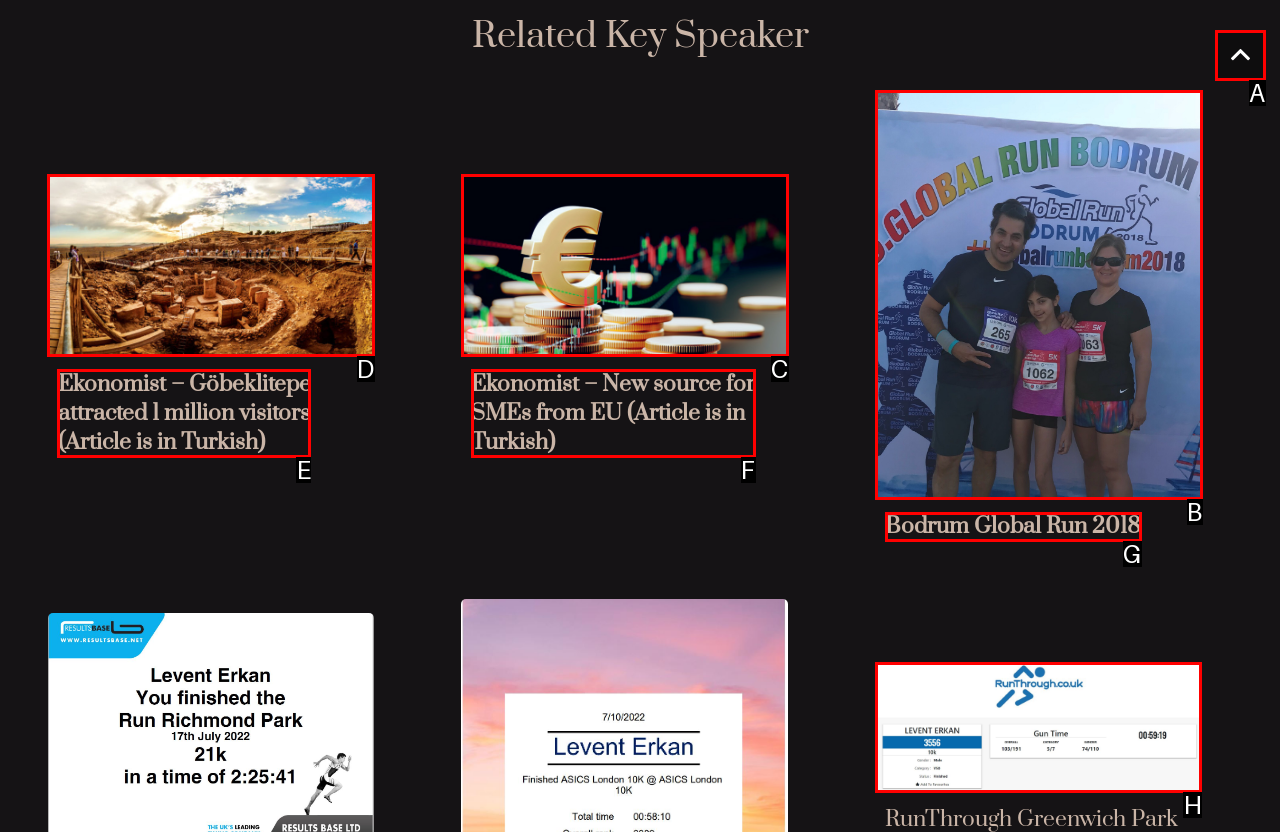Select the HTML element that needs to be clicked to carry out the task: Explore RunThrough Greenwich Park 5k & 10k
Provide the letter of the correct option.

H